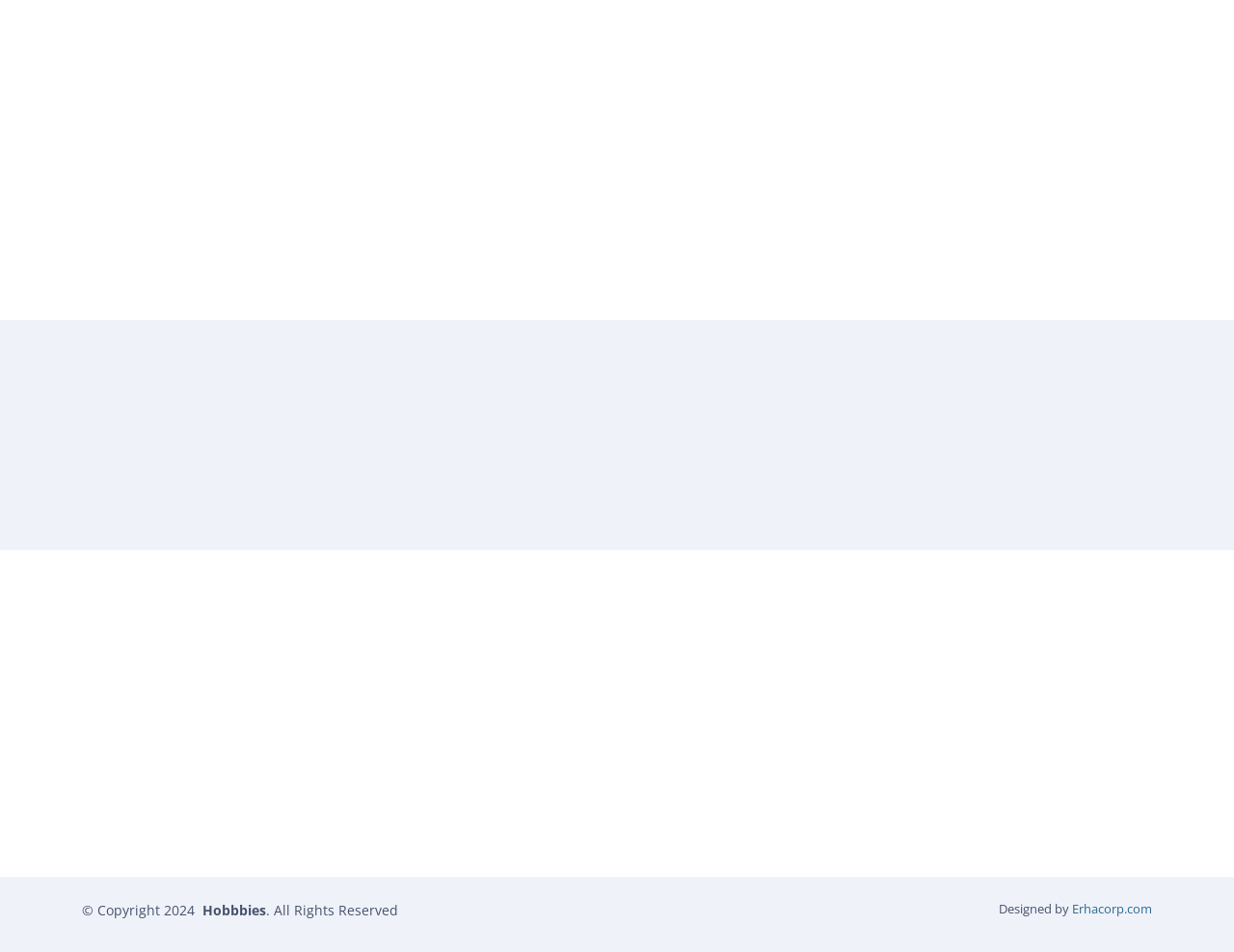Locate the bounding box coordinates for the element described below: "Home". The coordinates must be four float values between 0 and 1, formatted as [left, top, right, bottom].

[0.305, 0.782, 0.335, 0.796]